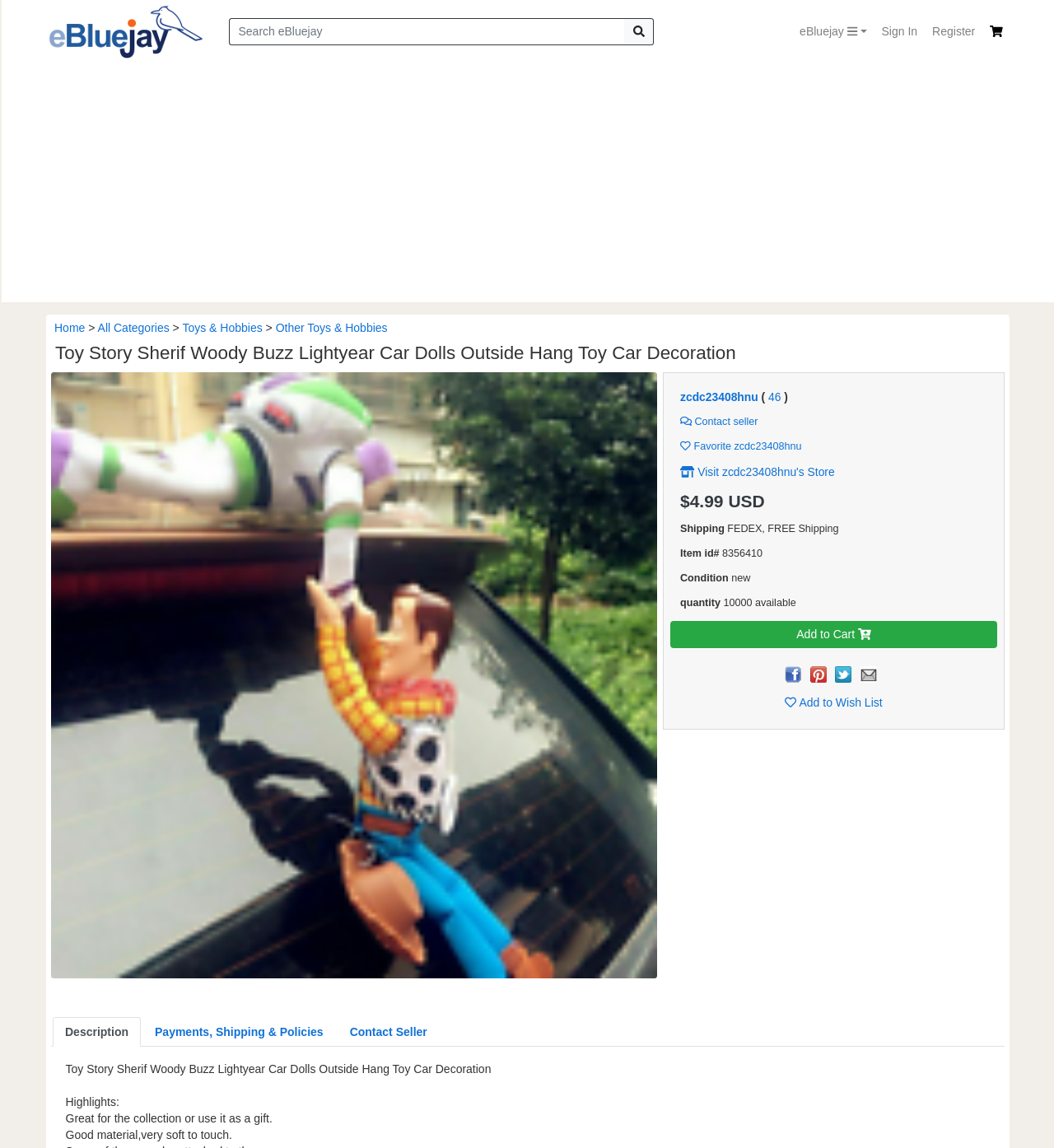Locate the bounding box of the UI element described in the following text: "parent_node: eBluejay title="eBluejay Online Marketplace"".

[0.044, 0.0, 0.194, 0.055]